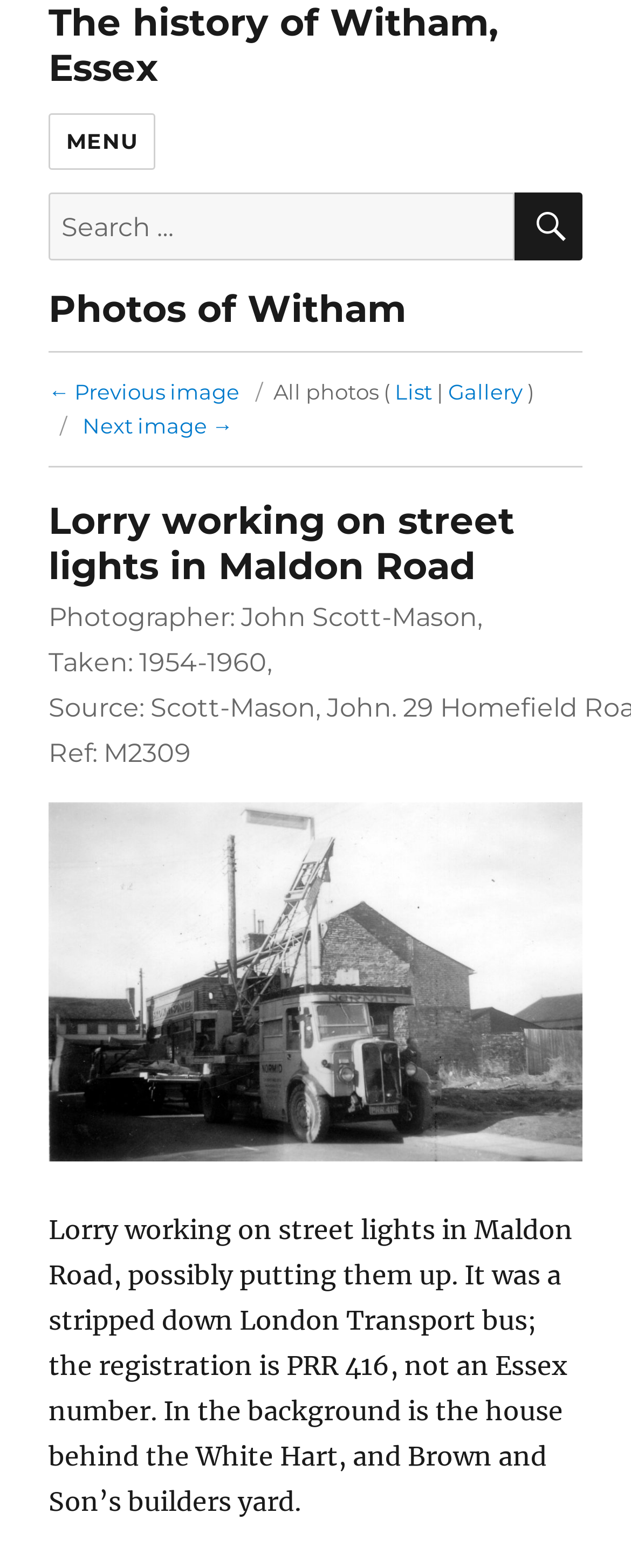Find the bounding box coordinates of the clickable region needed to perform the following instruction: "Go to the Photos of Witham page". The coordinates should be provided as four float numbers between 0 and 1, i.e., [left, top, right, bottom].

[0.077, 0.183, 0.644, 0.211]